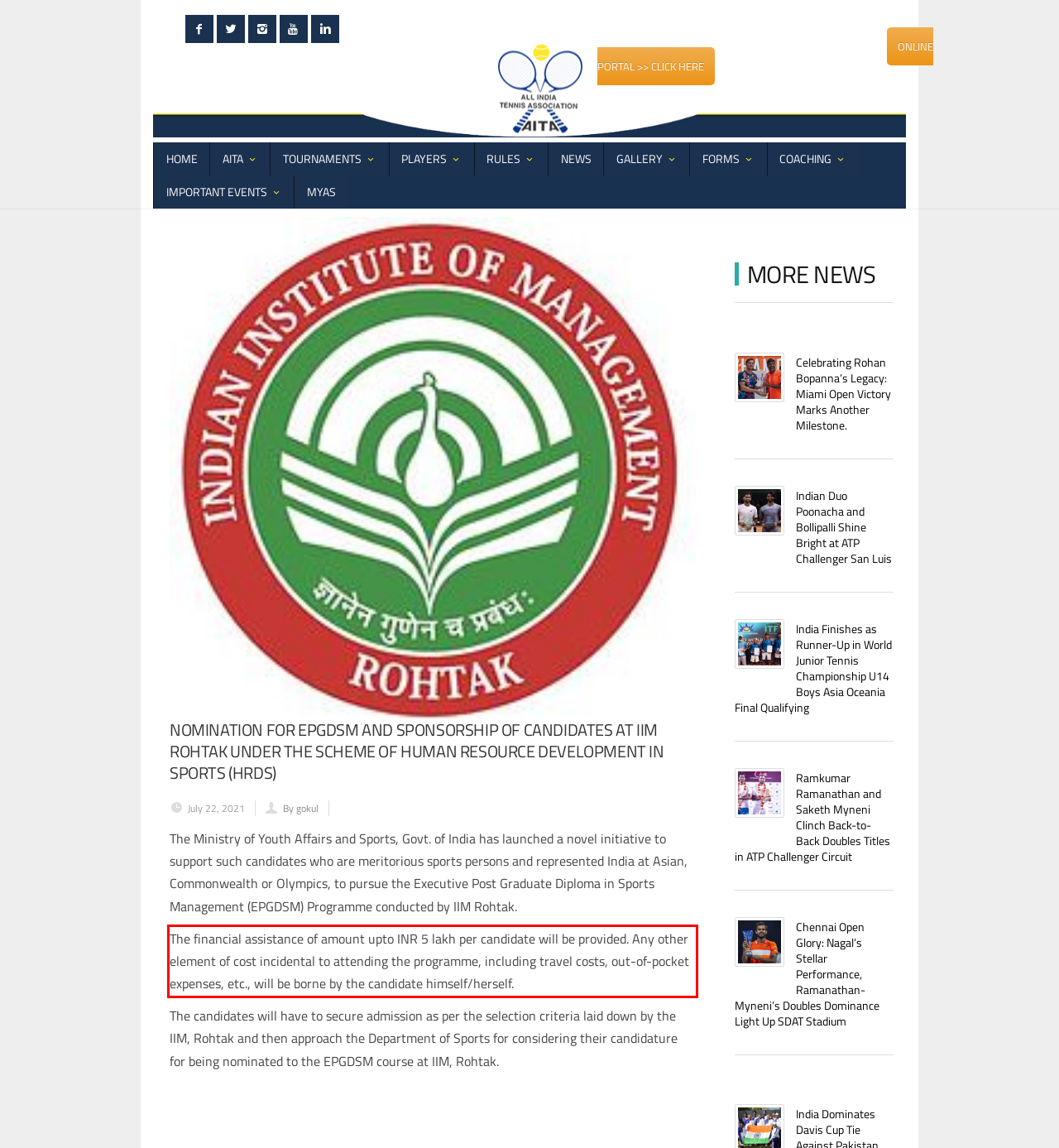Analyze the screenshot of a webpage where a red rectangle is bounding a UI element. Extract and generate the text content within this red bounding box.

The financial assistance of amount upto INR 5 lakh per candidate will be provided. Any other element of cost incidental to attending the programme, including travel costs, out-of-pocket expenses, etc., will be borne by the candidate himself/herself.